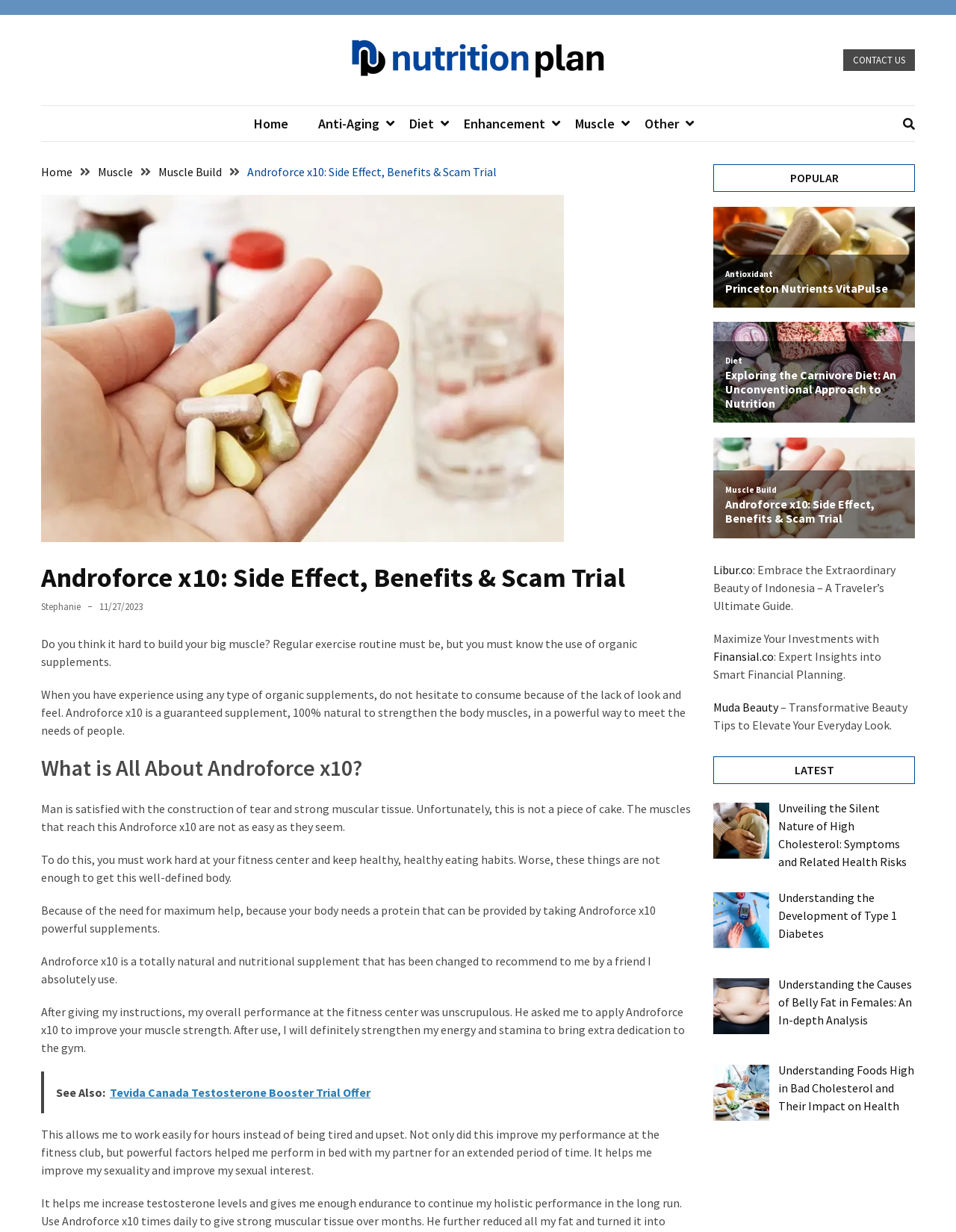Please determine the bounding box coordinates for the UI element described as: "Contact Us".

[0.882, 0.04, 0.957, 0.058]